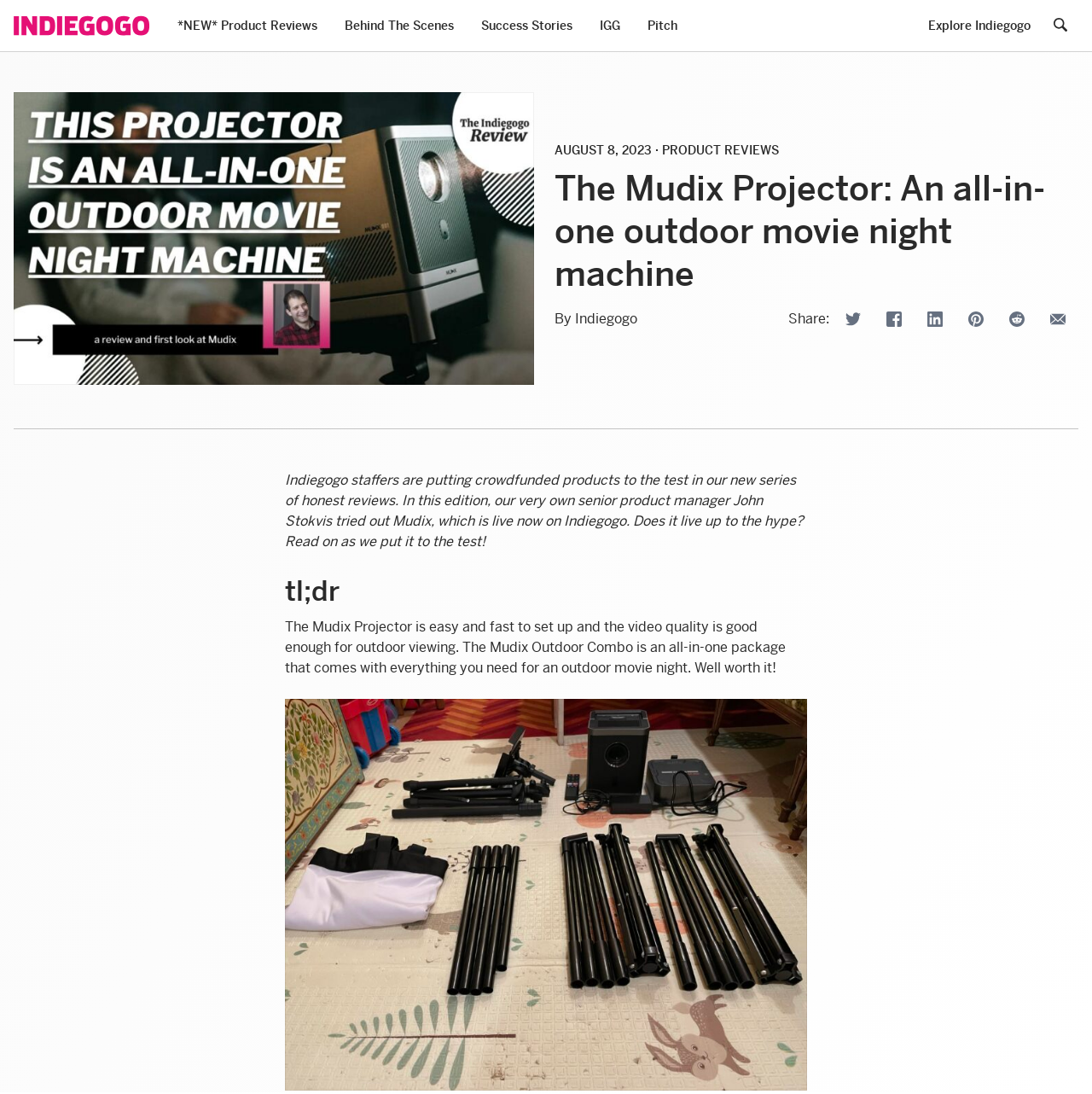What is the verdict of the review? Please answer the question using a single word or phrase based on the image.

Well worth it